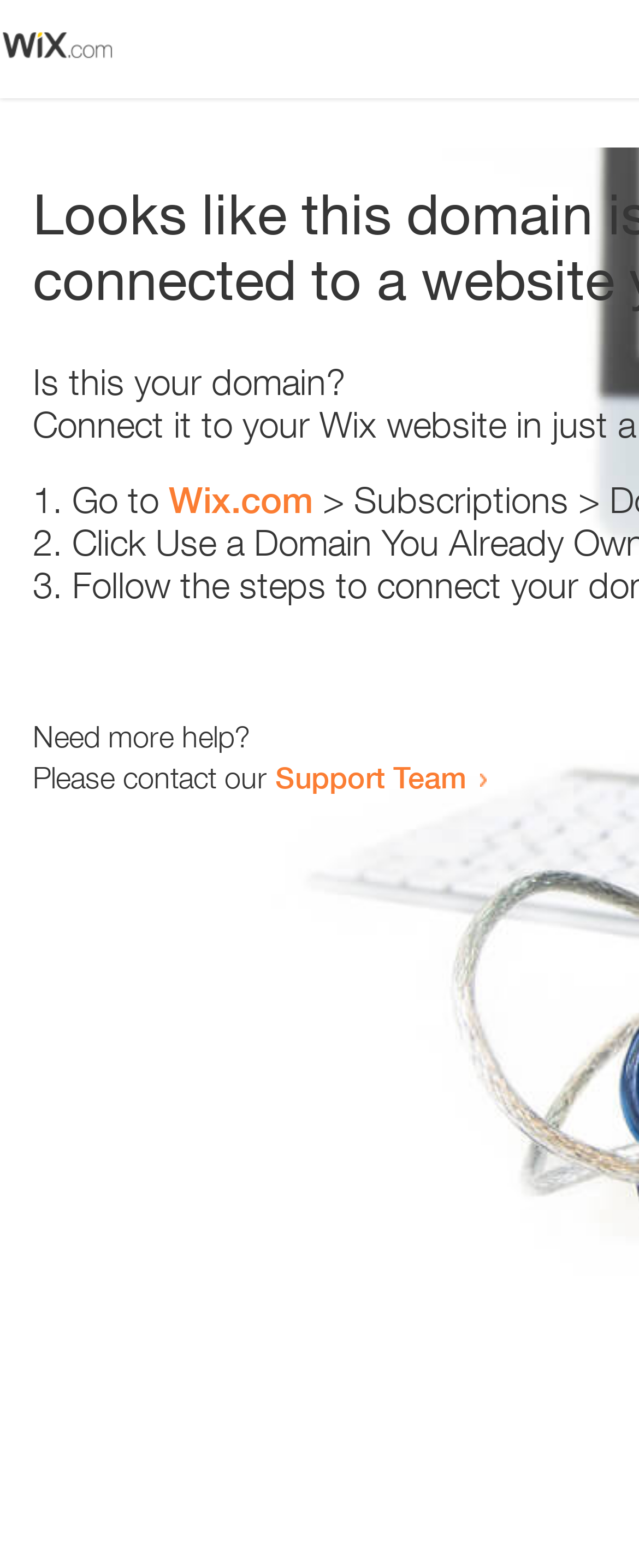Give a detailed overview of the webpage's appearance and contents.

The webpage appears to be an error page, with a small image at the top left corner. Below the image, there is a heading that reads "Is this your domain?" centered on the page. 

Underneath the heading, there is a numbered list with three items. The first item starts with "1." and is followed by the text "Go to" and a link to "Wix.com". The second item starts with "2." and the third item starts with "3.", but their contents are not specified. 

At the bottom of the page, there is a section that provides additional help options. It starts with the text "Need more help?" and is followed by a sentence that reads "Please contact our". This sentence is completed with a link to the "Support Team".